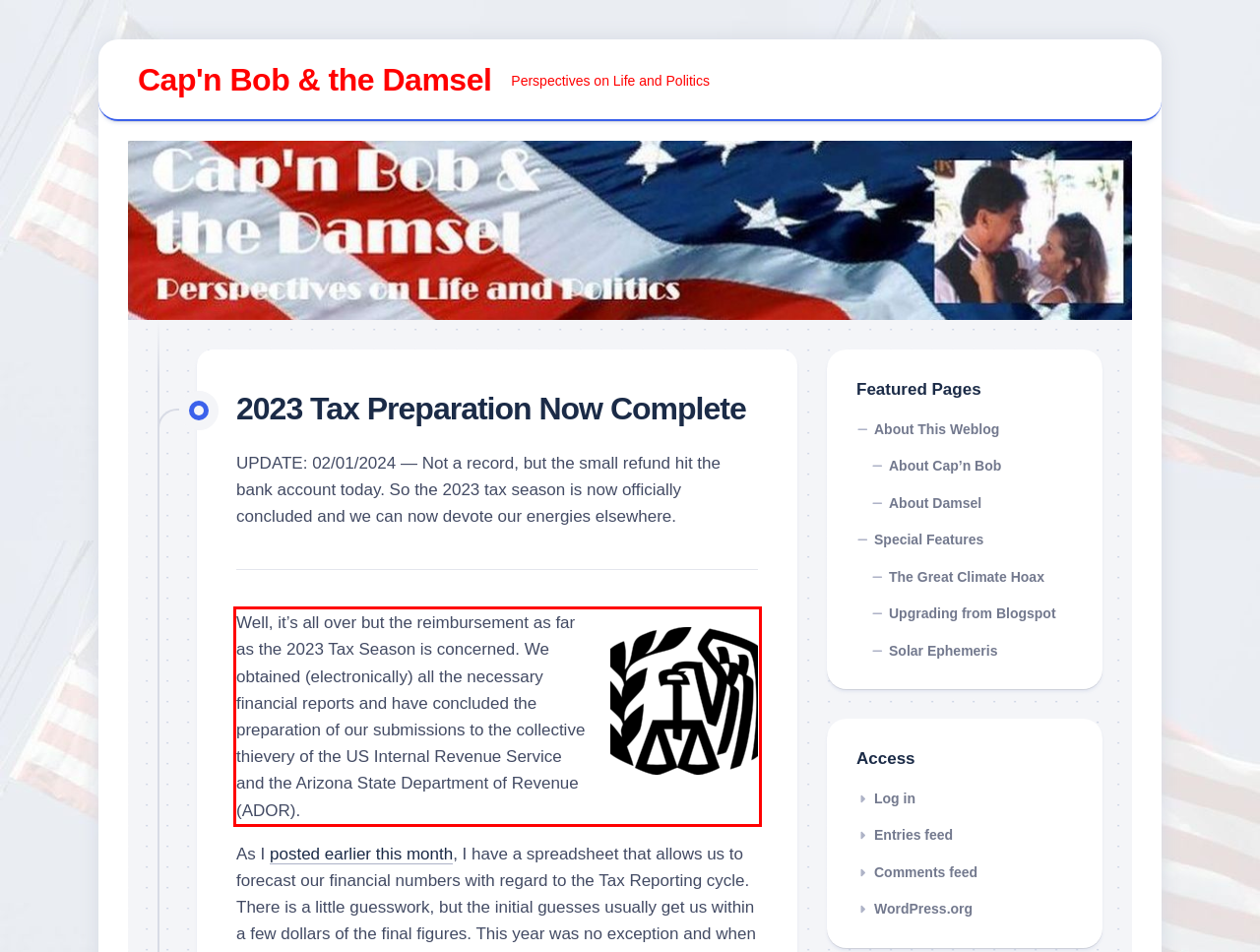You are provided with a screenshot of a webpage featuring a red rectangle bounding box. Extract the text content within this red bounding box using OCR.

Well, it’s all over but the reimbursement as far as the 2023 Tax Season is concerned. We obtained (electronically) all the necessary financial reports and have concluded the preparation of our submissions to the collective thievery of the US Internal Revenue Service and the Arizona State Department of Revenue (ADOR).